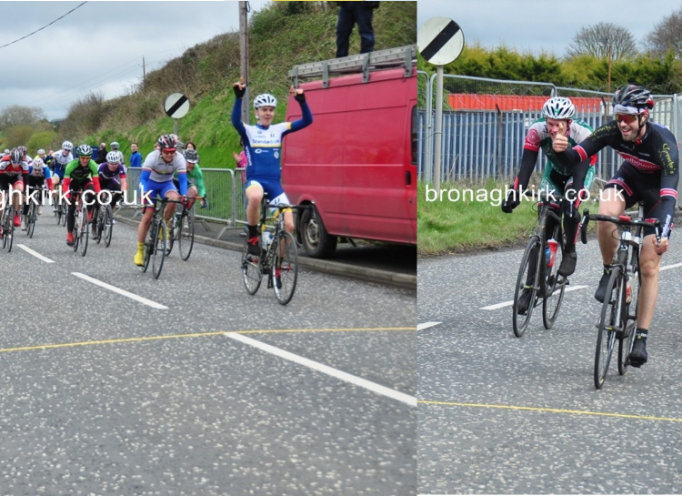Capture every detail in the image and describe it fully.

In this dynamic and thrilling image captured during the prestigious John Beggs Memorial road race held in Dromore County Down, we see the moment of victory as competitors approach the finish line. On the left, a cyclist in a blue jersey raises their arms triumphantly, signaling their first-place finish. This gesture reflects both excitement and the competitive spirit of the event. Close behind, another group of cyclists can be seen, showcasing the intense competition and the effort exerted throughout the race. 

On the right side of the image, two riders are close to finishing, with one acknowledging the other in a competitive yet respectful manner, highlighting the camaraderie that often exists among racers. The backdrop includes a vibrant red van and a fenced area, marking the race route. This image encapsulates the thrill, camaraderie, and determination present in cycling competitions, evoking the vibrant atmosphere of local racing events.